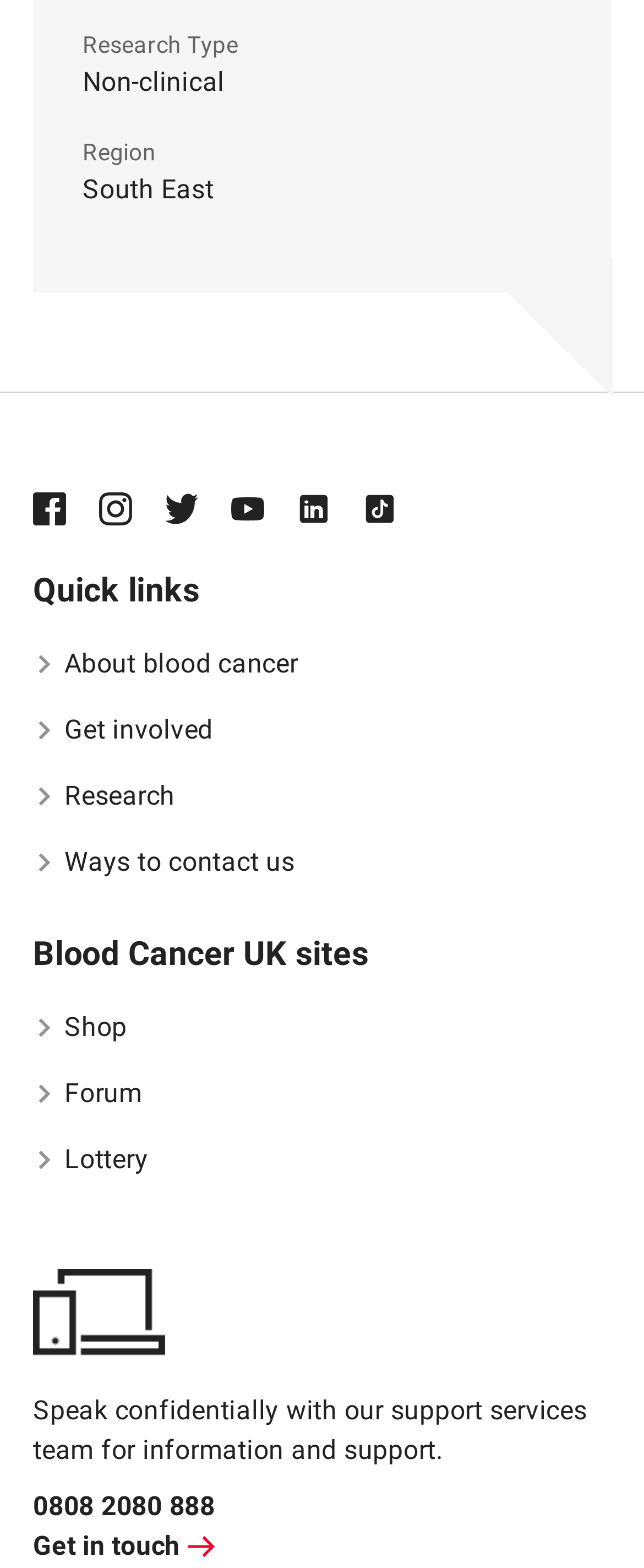Locate the bounding box coordinates of the clickable part needed for the task: "Visit Blood Cancer UK on Facebook".

[0.051, 0.314, 0.154, 0.34]